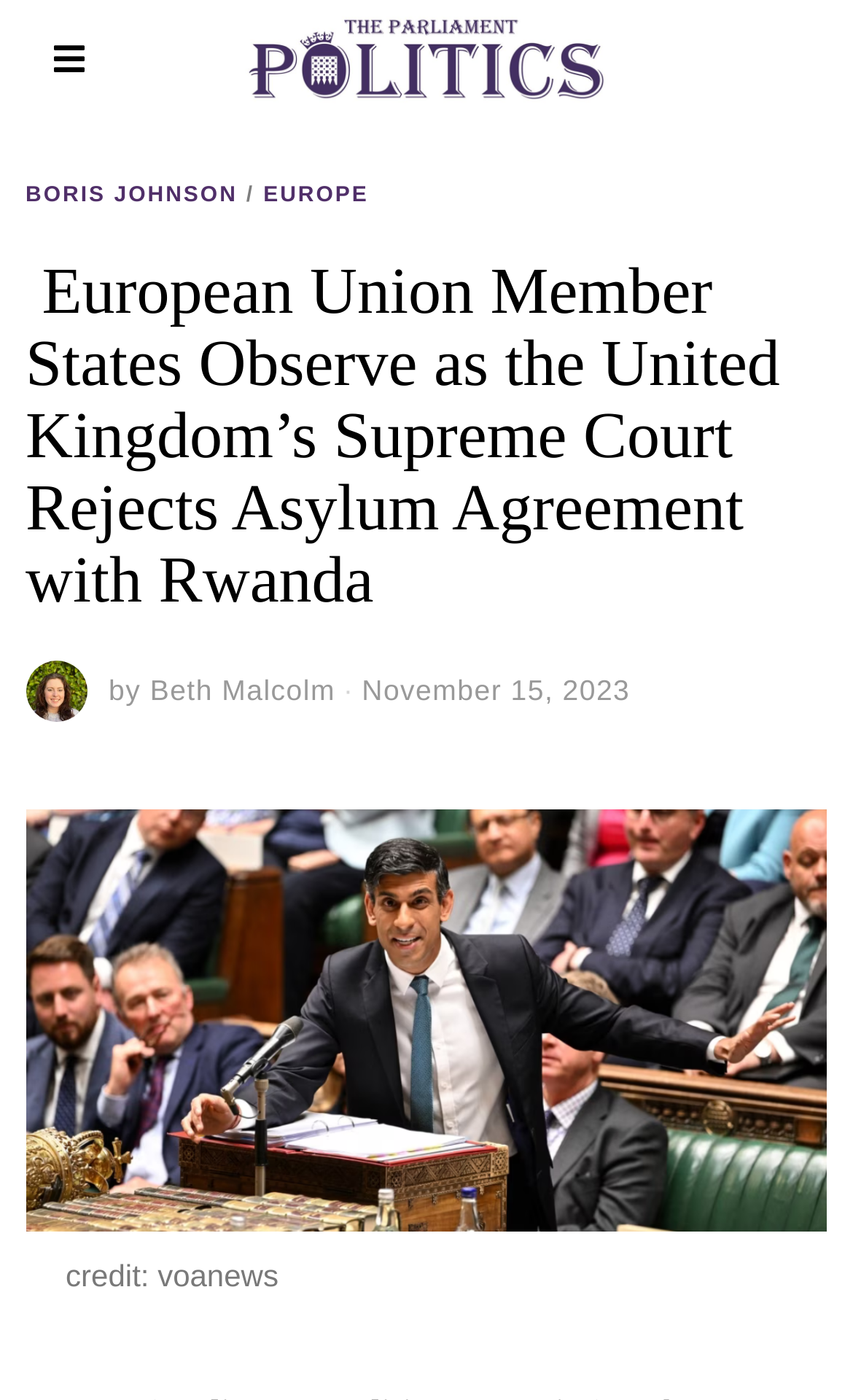Identify the bounding box for the UI element described as: "parent_node: by Beth Malcolm". Ensure the coordinates are four float numbers between 0 and 1, formatted as [left, top, right, bottom].

[0.03, 0.472, 0.102, 0.516]